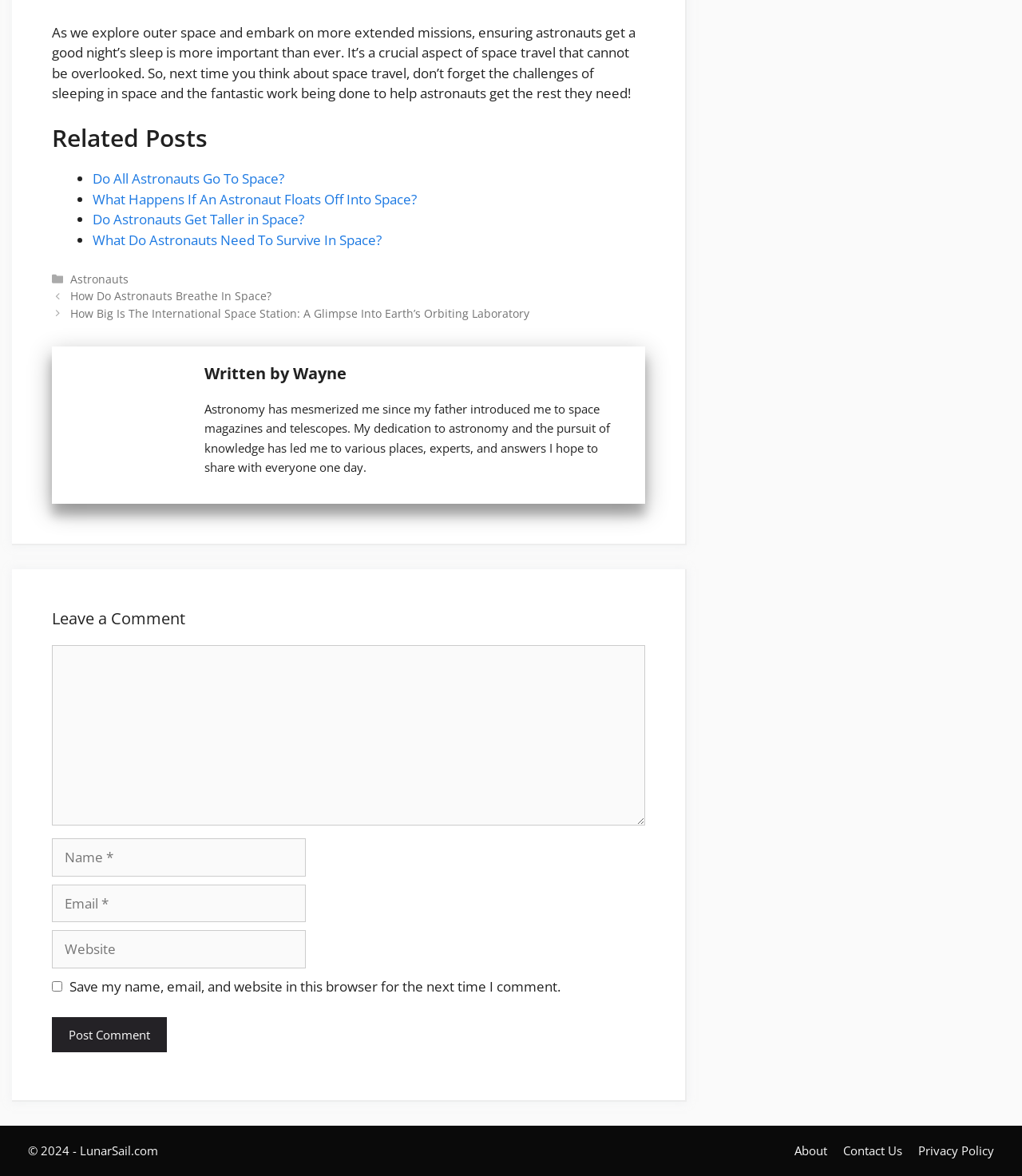Given the webpage screenshot and the description, determine the bounding box coordinates (top-left x, top-left y, bottom-right x, bottom-right y) that define the location of the UI element matching this description: name="submit" value="Post Comment"

[0.051, 0.865, 0.163, 0.895]